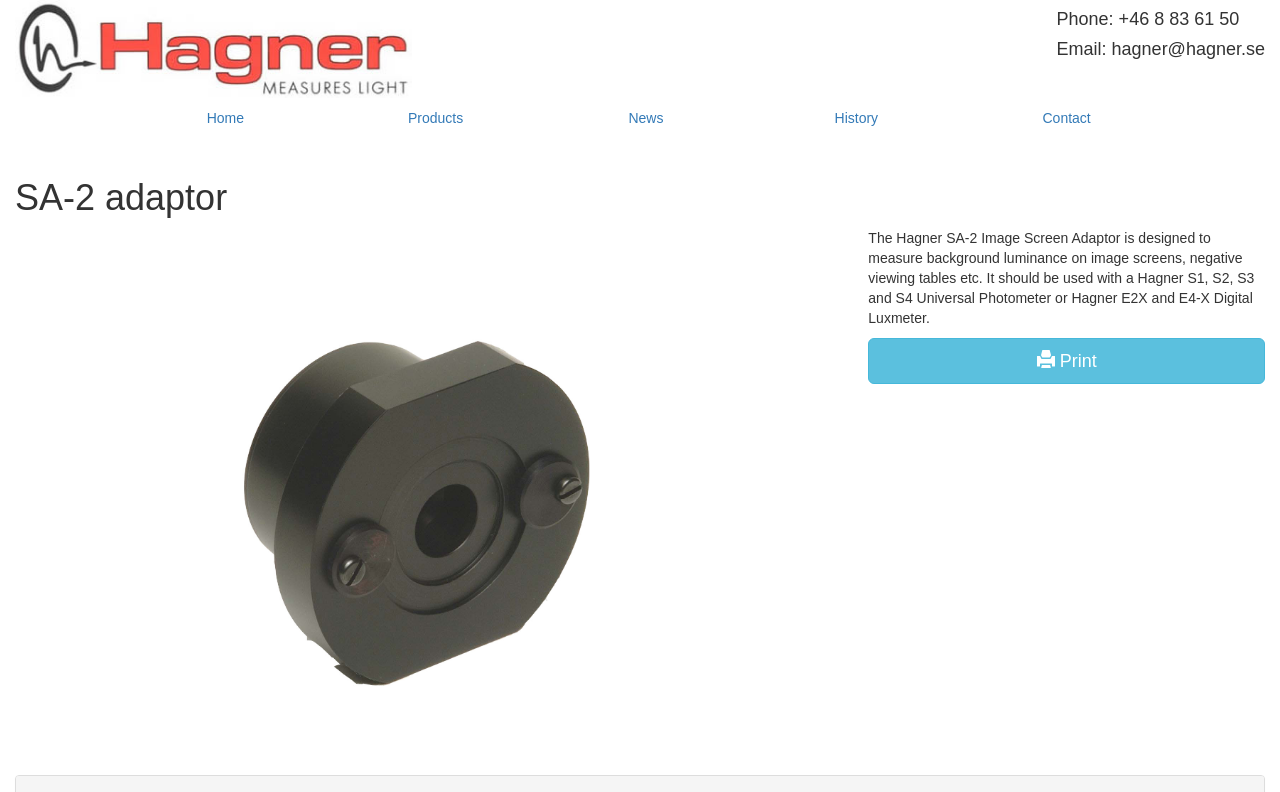Bounding box coordinates are given in the format (top-left x, top-left y, bottom-right x, bottom-right y). All values should be floating point numbers between 0 and 1. Provide the bounding box coordinate for the UI element described as: Email: hagner@hagner.se

[0.825, 0.049, 0.988, 0.074]